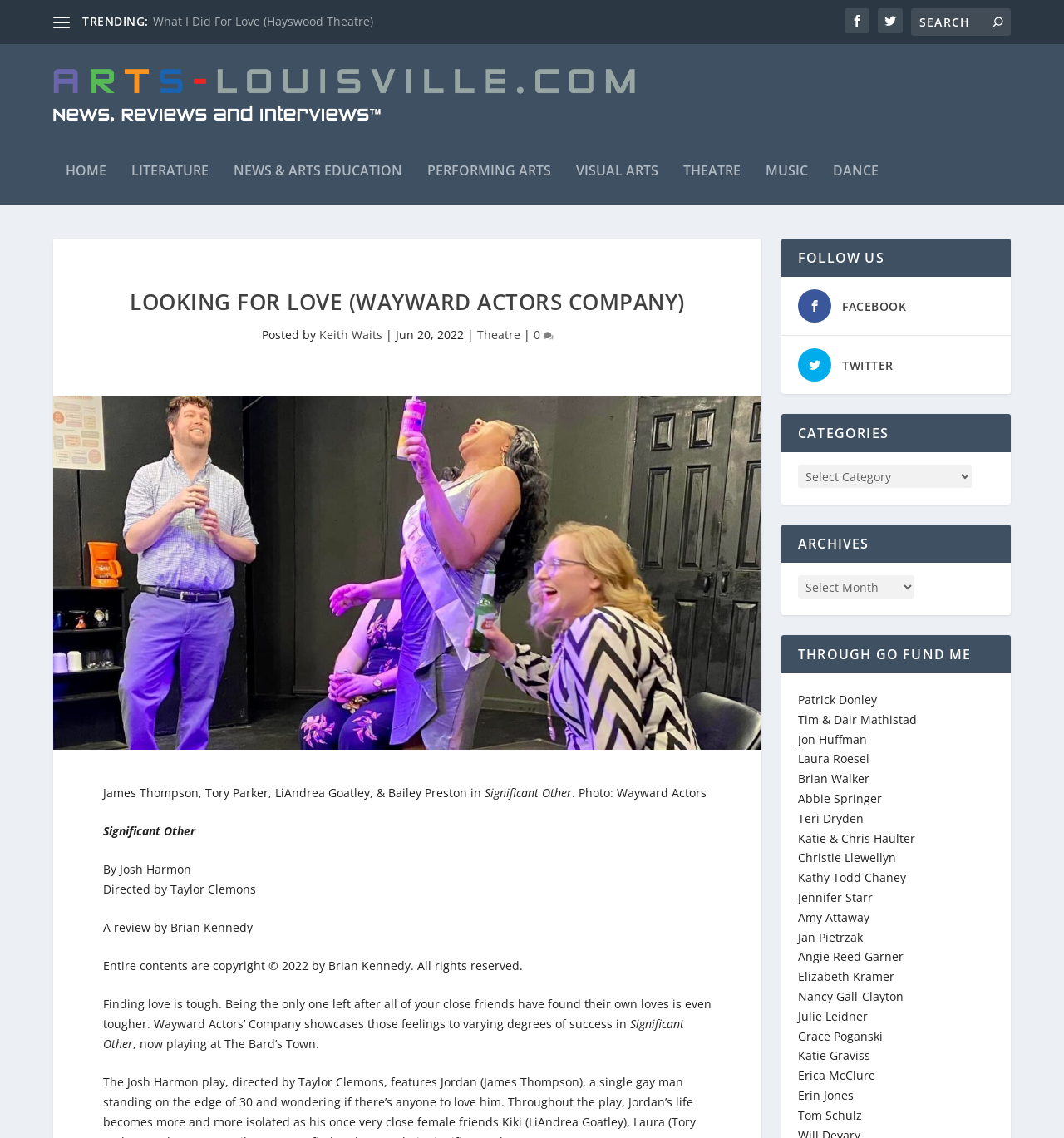Provide the bounding box coordinates of the section that needs to be clicked to accomplish the following instruction: "Click on the HOME link."

[0.062, 0.129, 0.1, 0.18]